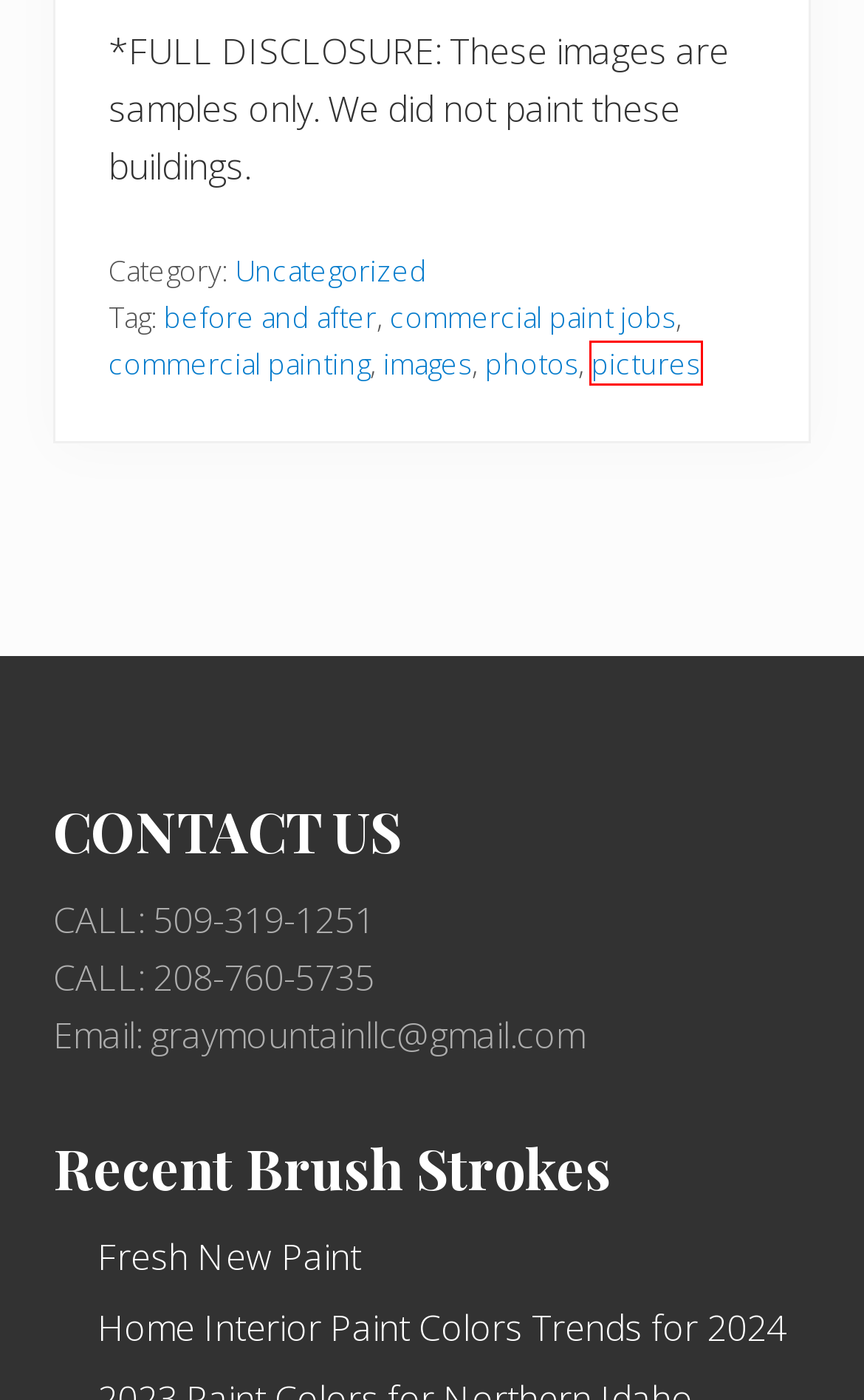Examine the screenshot of a webpage with a red rectangle bounding box. Select the most accurate webpage description that matches the new webpage after clicking the element within the bounding box. Here are the candidates:
A. photos
B. A Fresh New Paint Job Adds Value to Your Commercial Property
C. before and after
D. pictures
E. images
F. Uncategorized
G. 2024 Home Interior Paint Colors Trends
H. commercial paint jobs

D